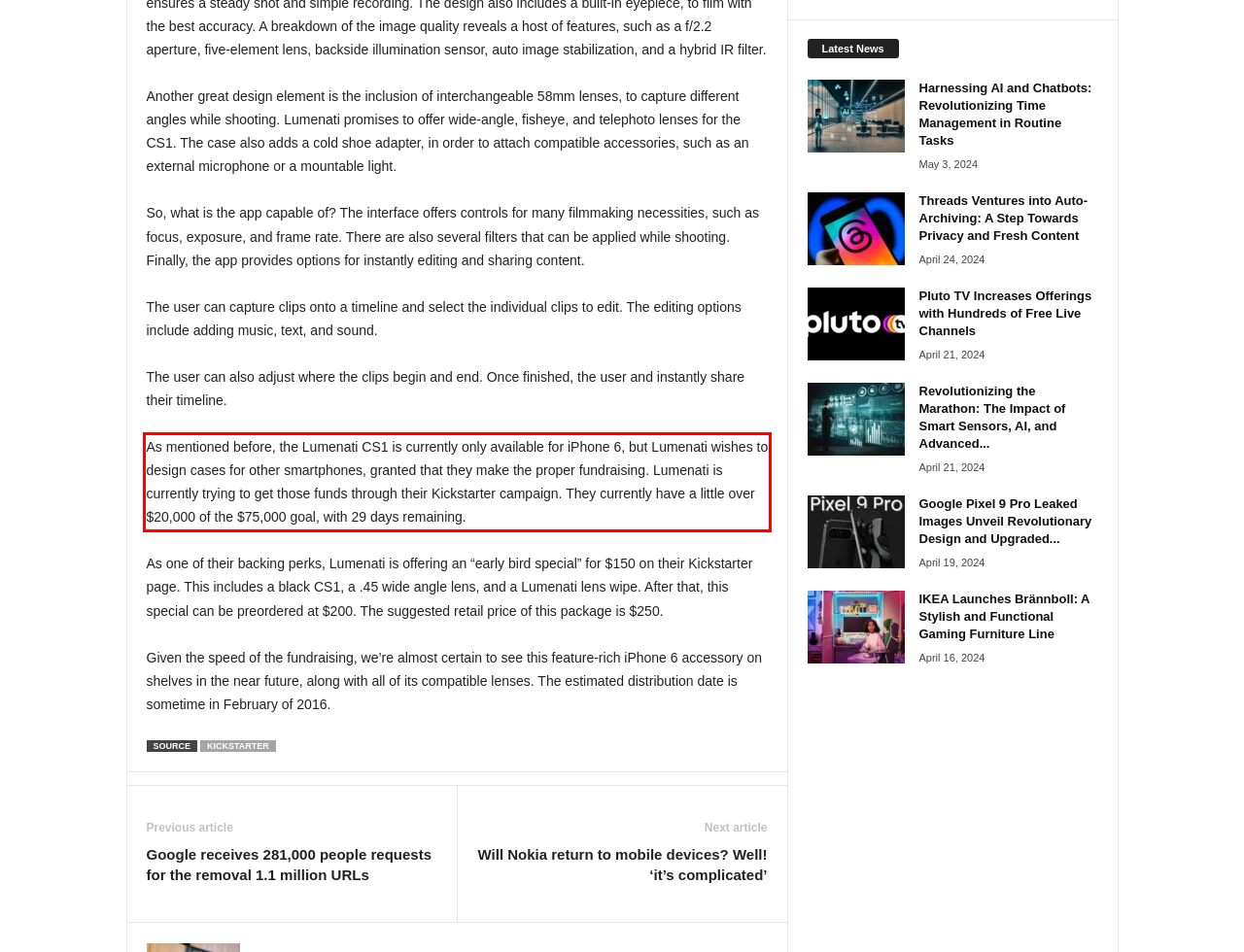Please analyze the screenshot of a webpage and extract the text content within the red bounding box using OCR.

As mentioned before, the Lumenati CS1 is currently only available for iPhone 6, but Lumenati wishes to design cases for other smartphones, granted that they make the proper fundraising. Lumenati is currently trying to get those funds through their Kickstarter campaign. They currently have a little over $20,000 of the $75,000 goal, with 29 days remaining.